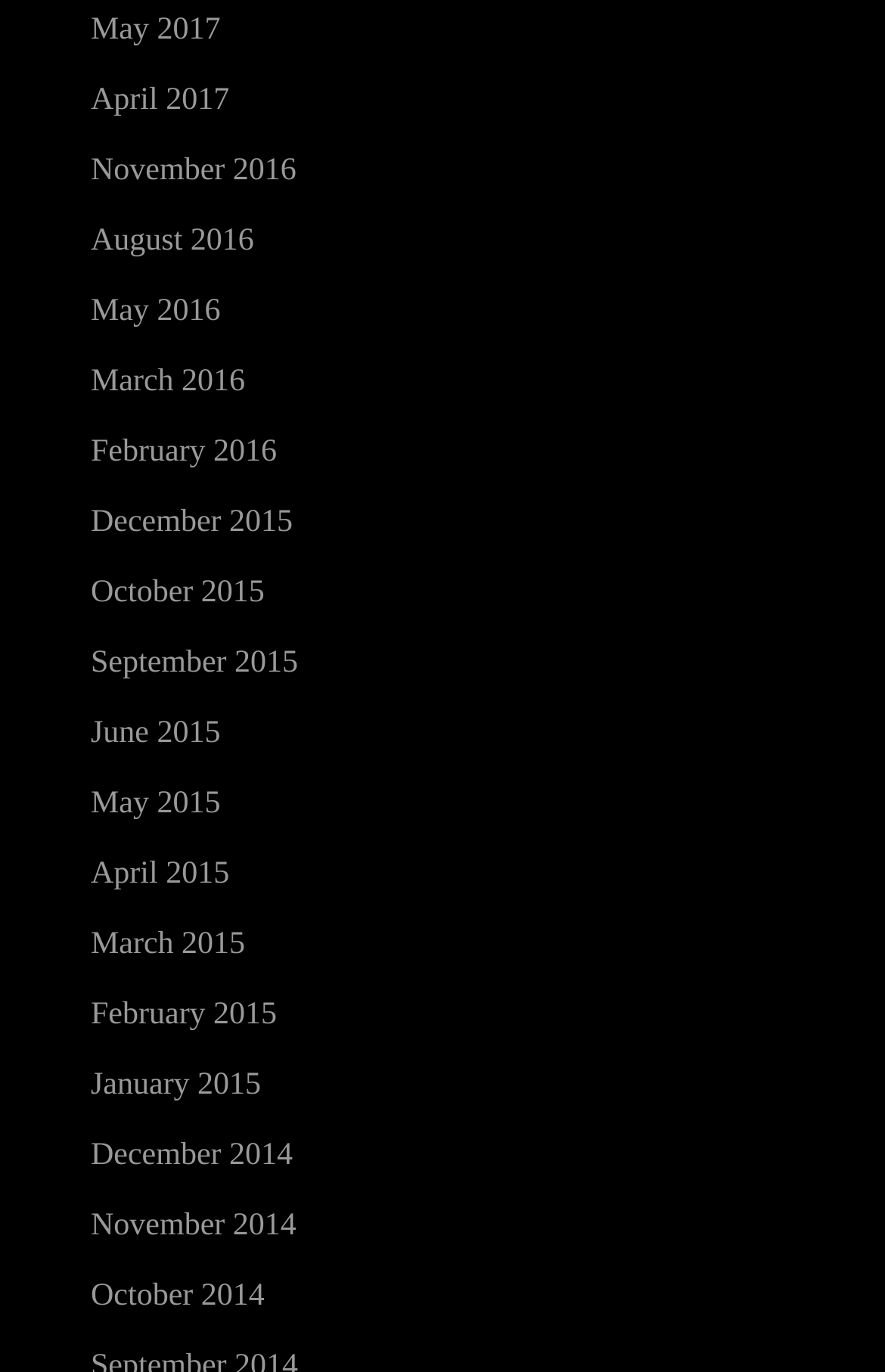Answer the question in one word or a short phrase:
What is the earliest month listed?

December 2014